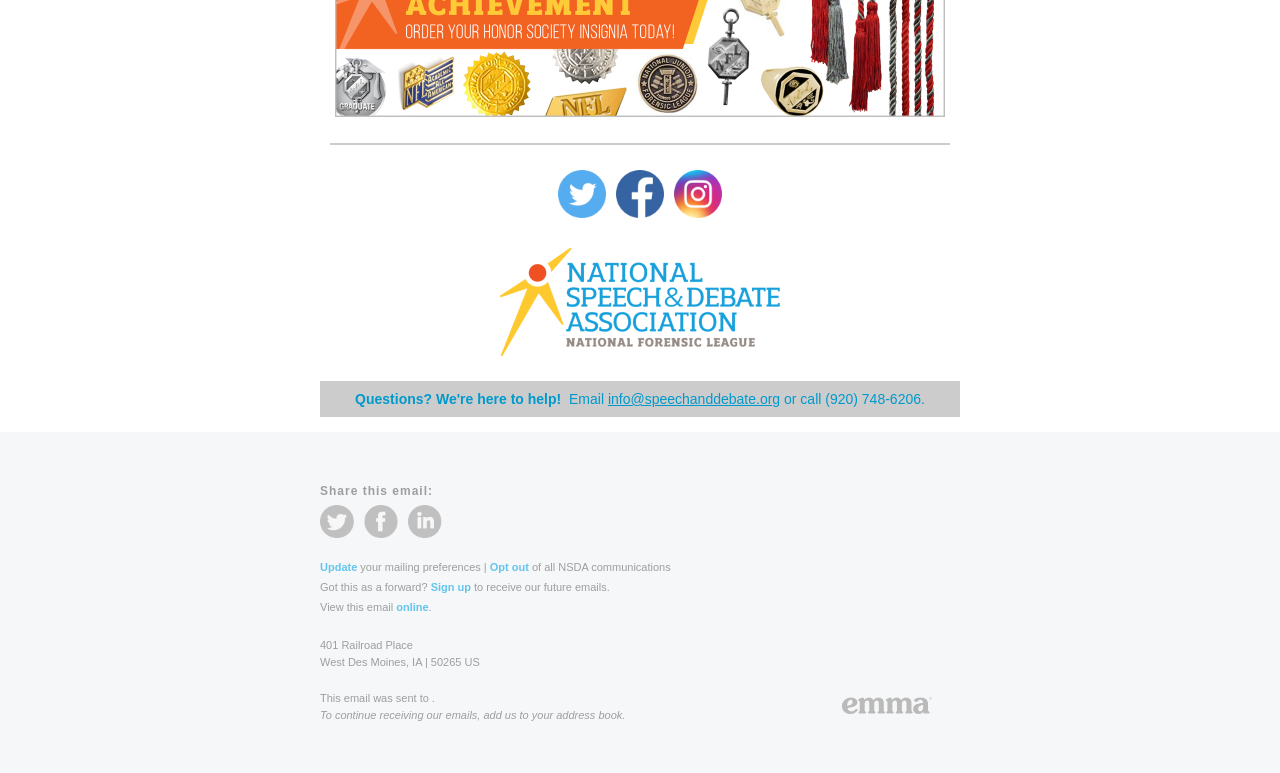Extract the bounding box coordinates for the UI element described by the text: "Sign up". The coordinates should be in the form of [left, top, right, bottom] with values between 0 and 1.

[0.336, 0.751, 0.368, 0.767]